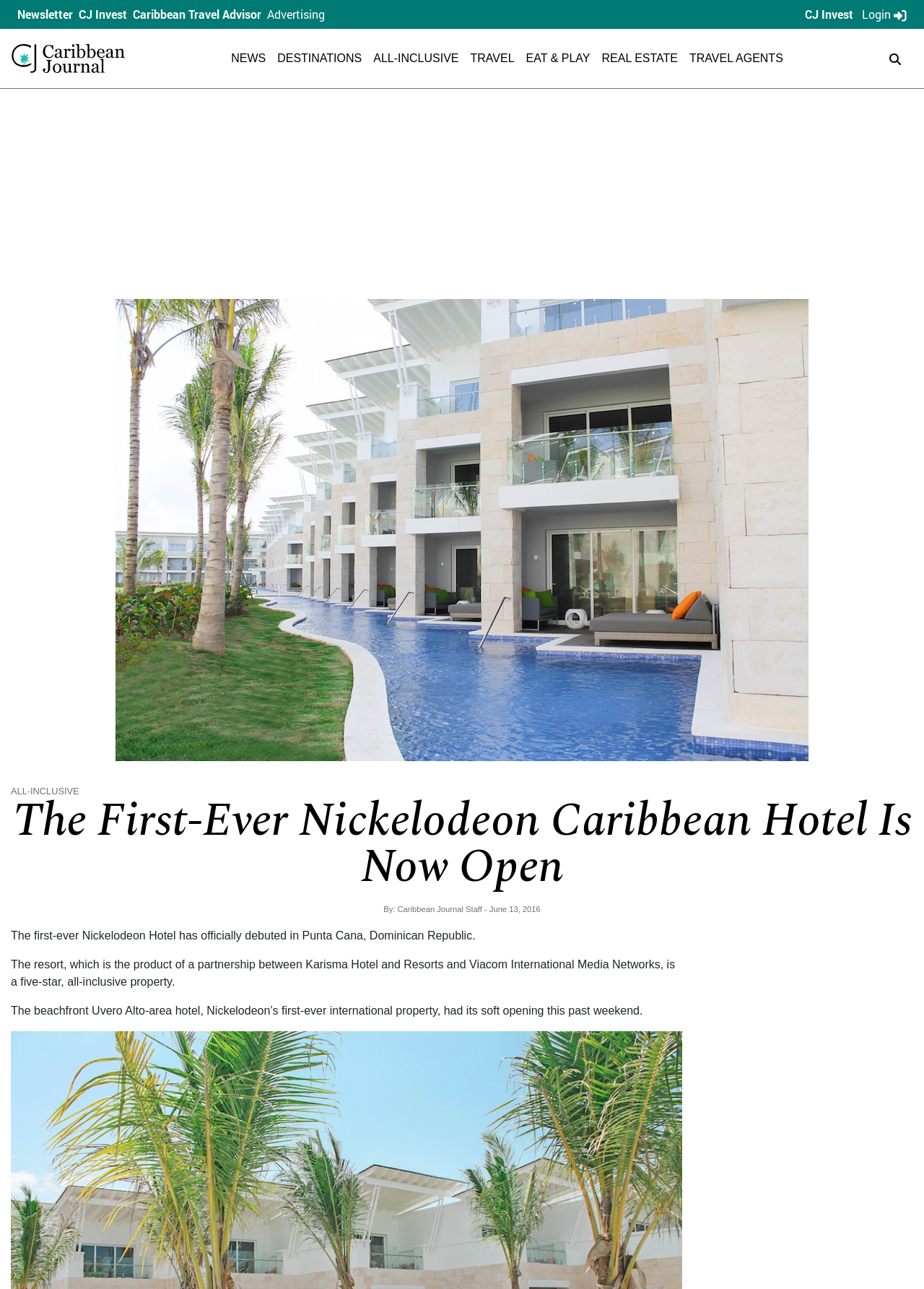Determine the bounding box coordinates of the clickable element necessary to fulfill the instruction: "Explore destinations". Provide the coordinates as four float numbers within the 0 to 1 range, i.e., [left, top, right, bottom].

[0.3, 0.04, 0.392, 0.05]